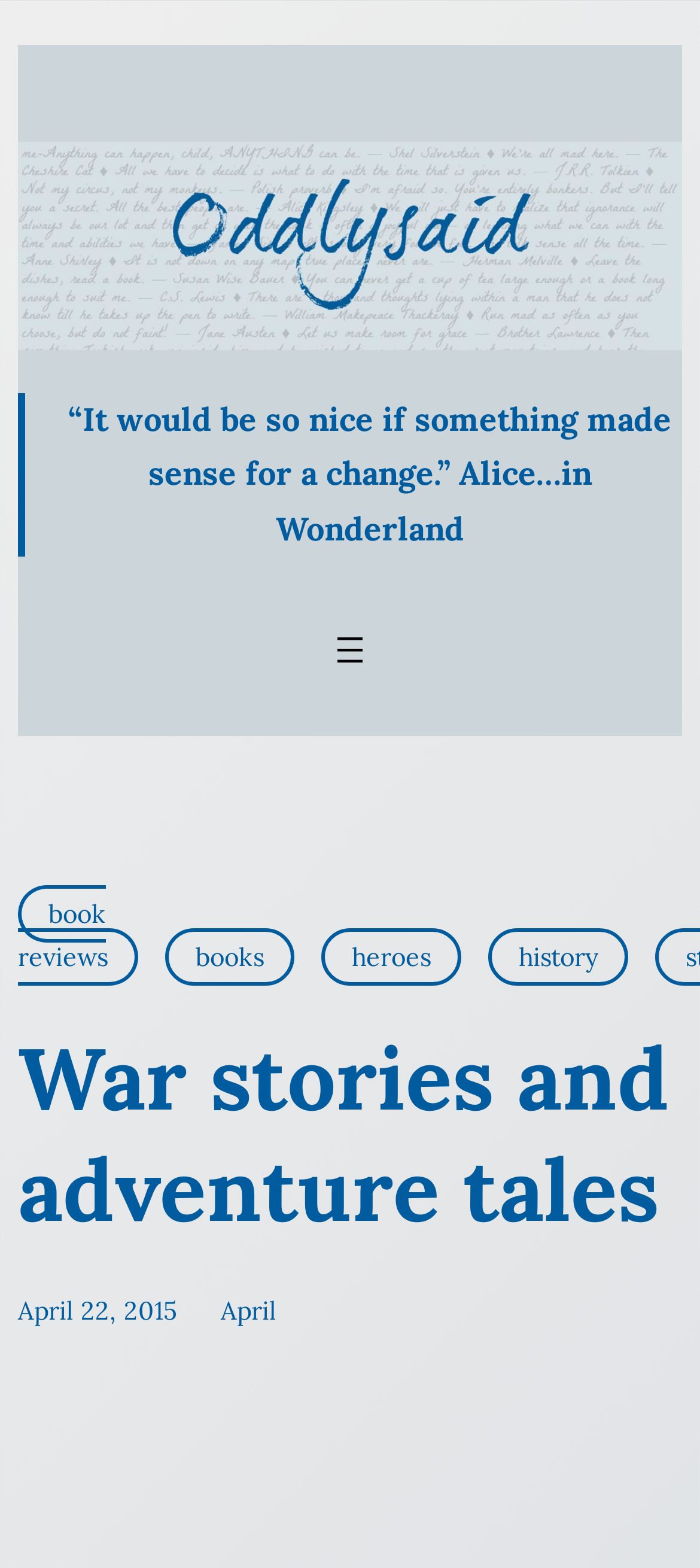Please reply to the following question using a single word or phrase: 
What are the categories of stories on this webpage?

book reviews, books, heroes, history